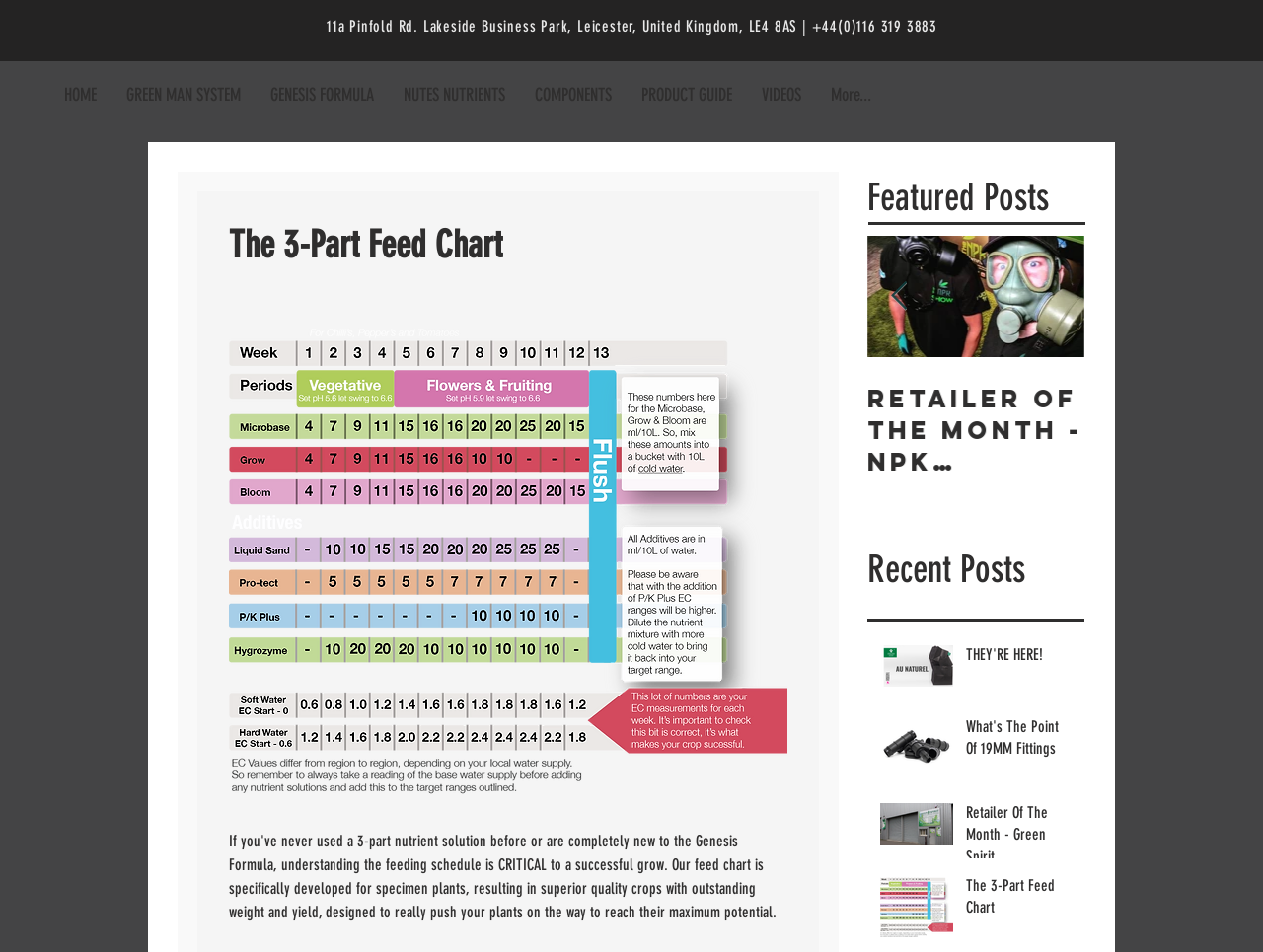Please determine the bounding box coordinates of the section I need to click to accomplish this instruction: "Go to the INVESTMENT page".

None